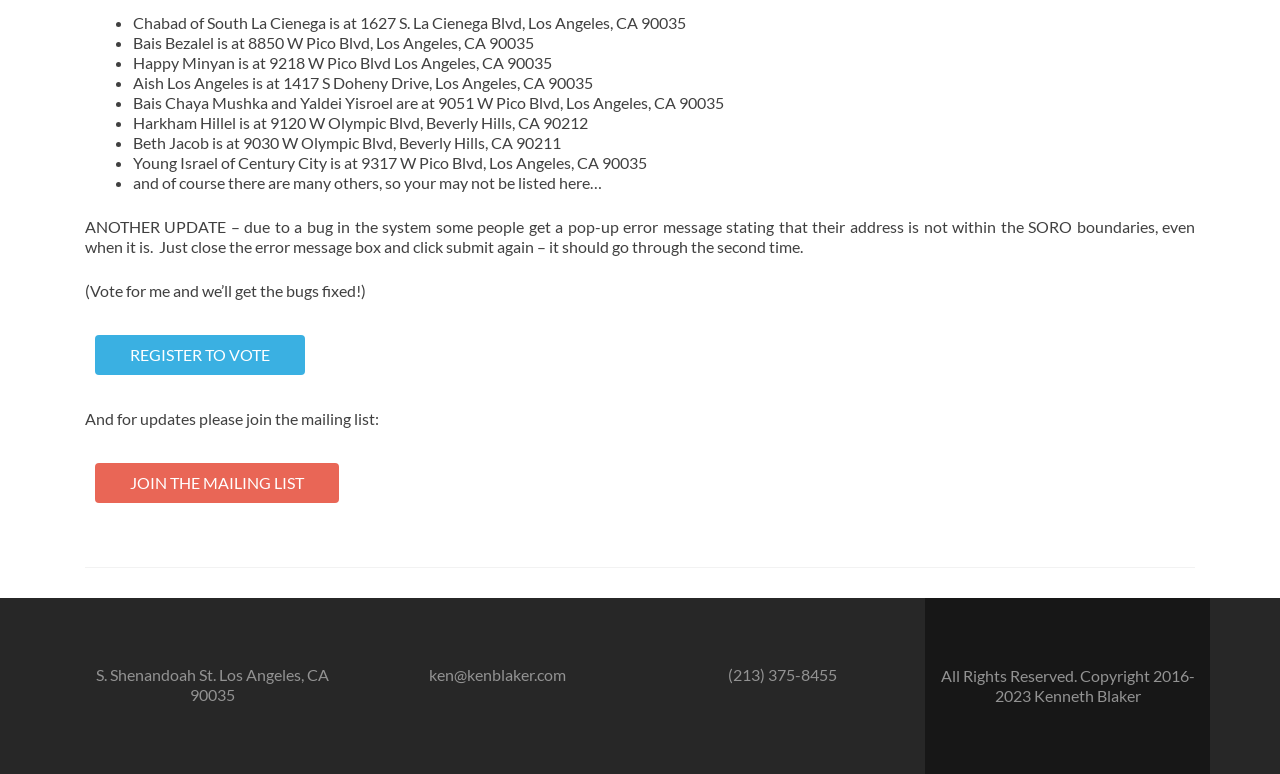Predict the bounding box of the UI element based on this description: "ken@kenblaker.com".

[0.335, 0.859, 0.442, 0.884]